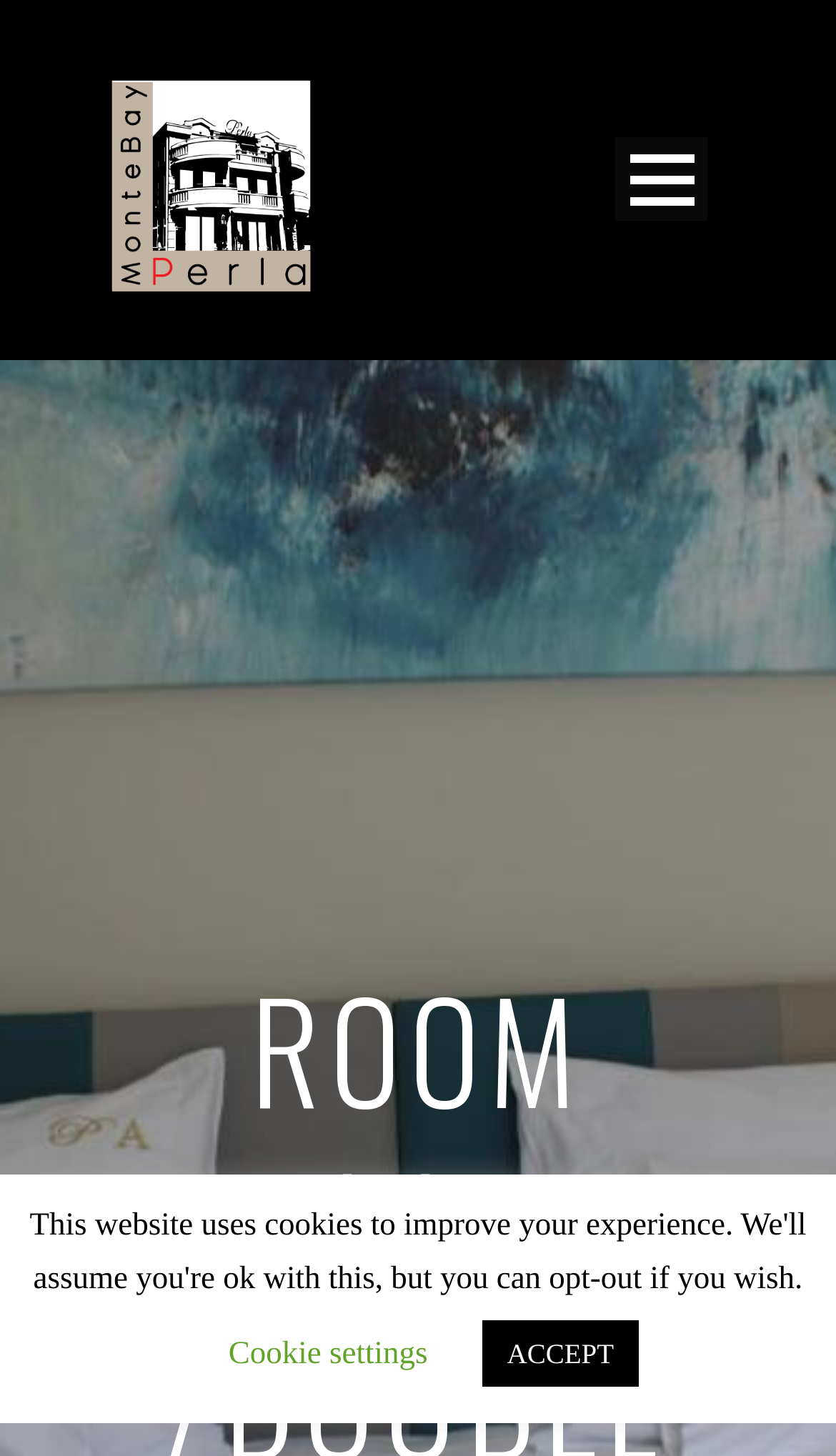Provide a one-word or one-phrase answer to the question:
Is there a link to the hotel's homepage?

Yes